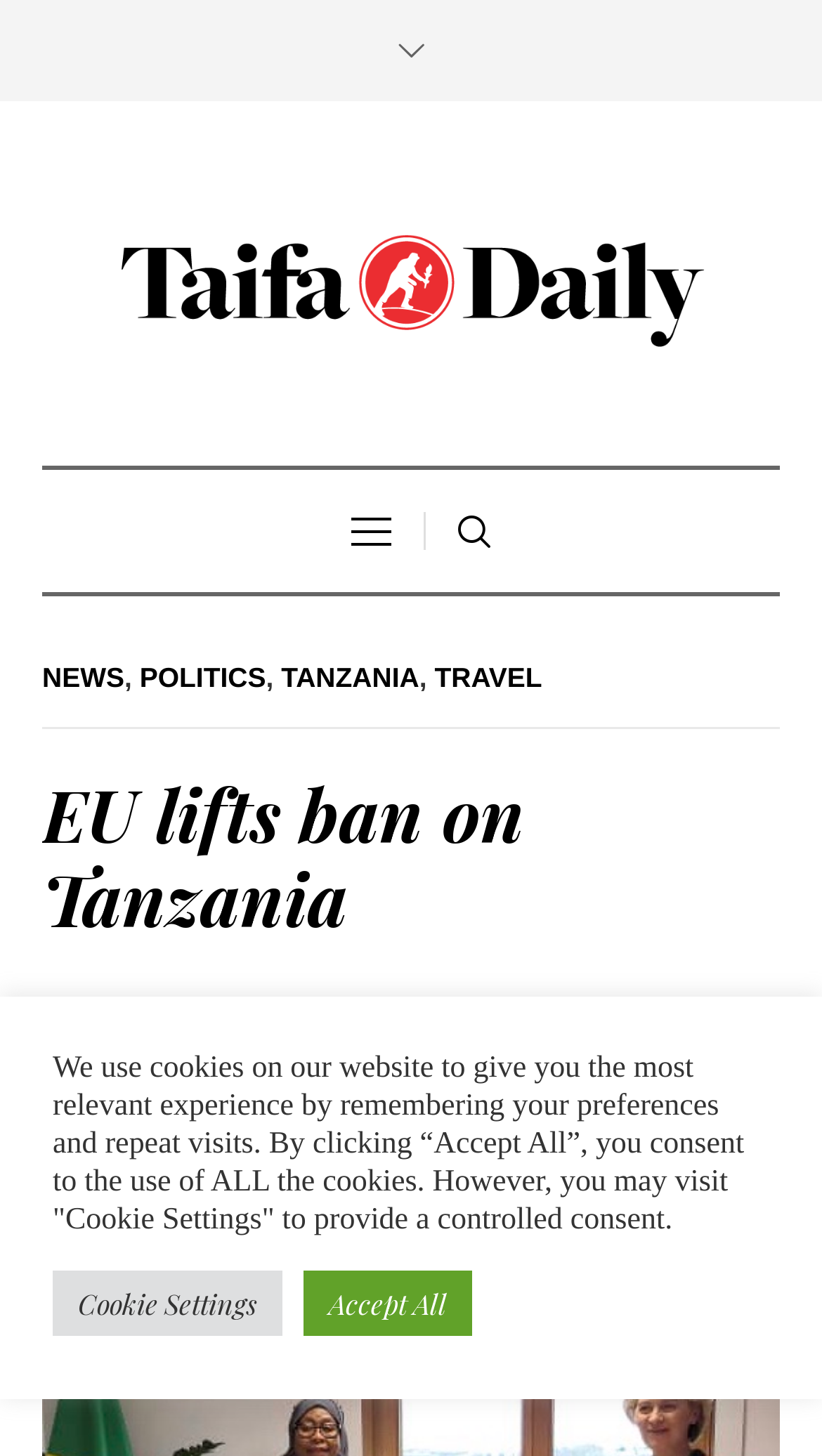Who is the author of the article?
With the help of the image, please provide a detailed response to the question.

The author of the article can be found below the title of the article, where it says 'BY MKUFI DINDAI'.